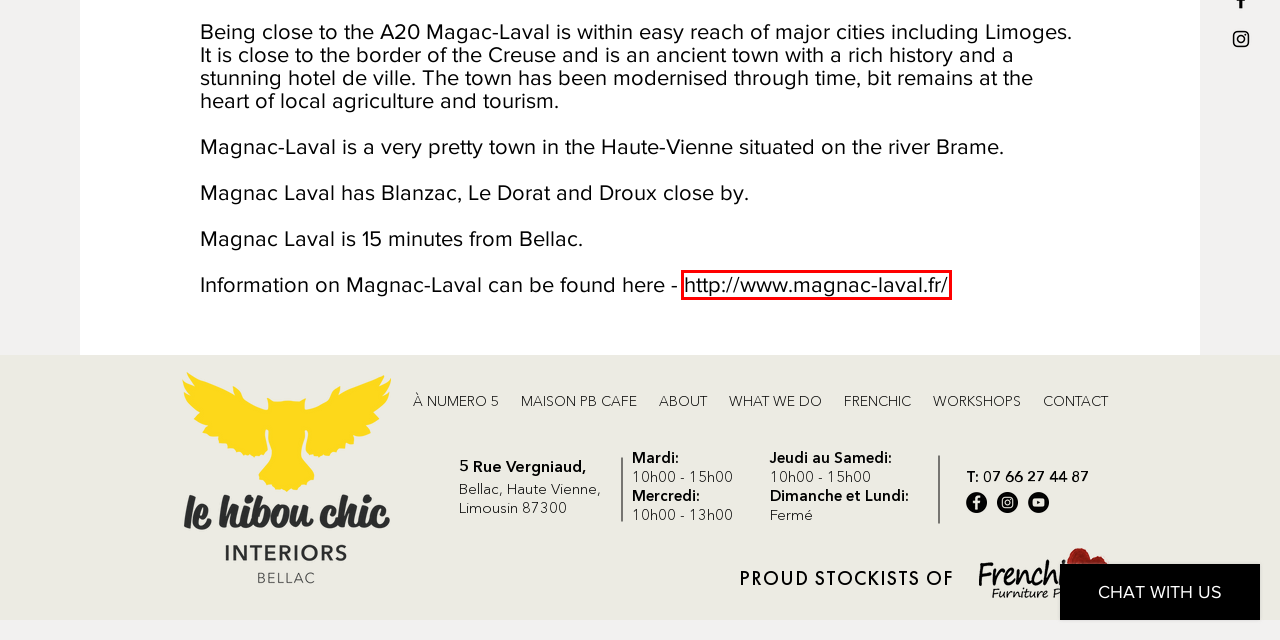Examine the screenshot of the webpage, noting the red bounding box around a UI element. Pick the webpage description that best matches the new page after the element in the red bounding box is clicked. Here are the candidates:
A. CONTACT | Lehibouchic
B. À NUMERO 5 | with Le Hibou Chic
C. What we do | Le Hibou Chic
D. About | Le Hibou Chic
E. Bienvenue to Maison PB!
F. Workshops | Le Hibou Chic
G. Frenchic | Le Hibou Chic
H. Commune de Magnac-Laval

H